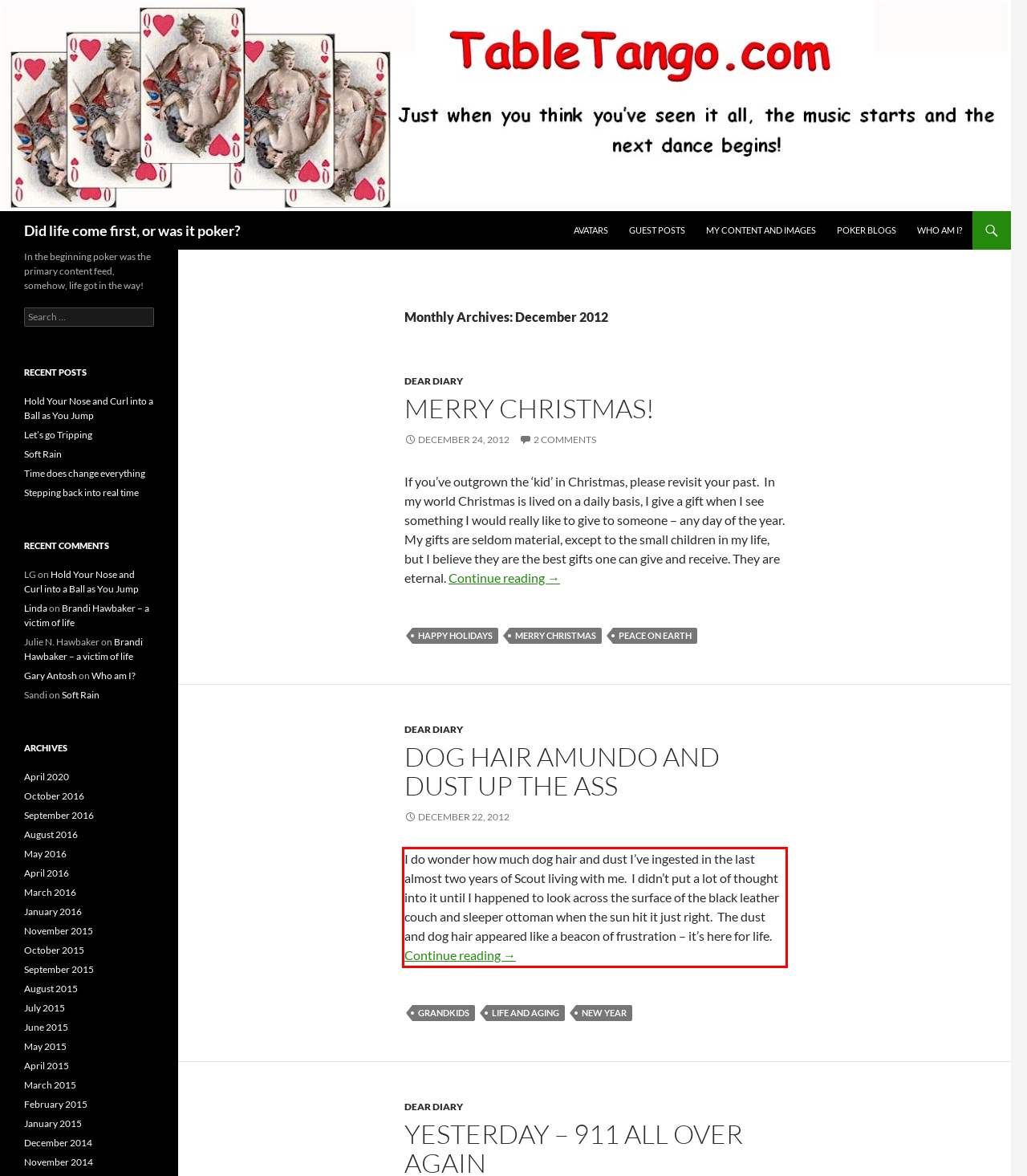From the screenshot of the webpage, locate the red bounding box and extract the text contained within that area.

I do wonder how much dog hair and dust I’ve ingested in the last almost two years of Scout living with me. I didn’t put a lot of thought into it until I happened to look across the surface of the black leather couch and sleeper ottoman when the sun hit it just right. The dust and dog hair appeared like a beacon of frustration – it’s here for life. Continue reading Dog hair amundo and dust up the ass →